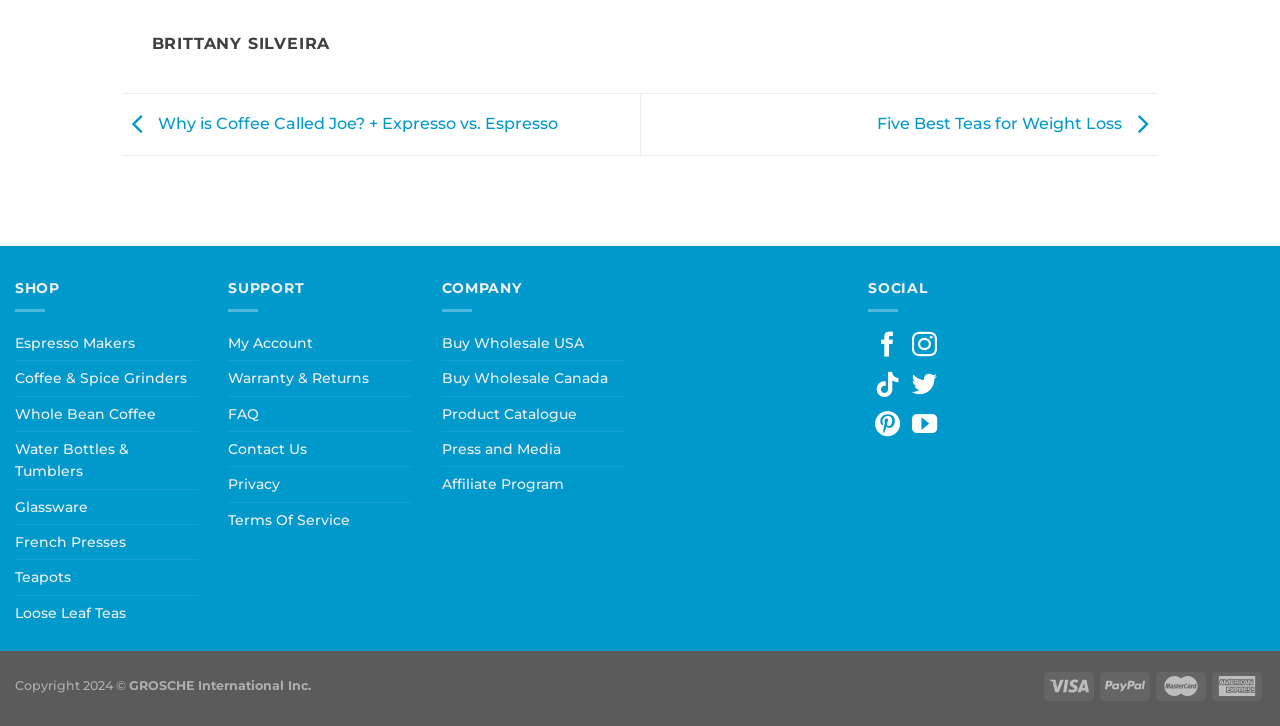Please look at the image and answer the question with a detailed explanation: What is the certification logo displayed on the webpage?

The webpage displays an image of a certification logo with the text 'b corp logo certified b corporation', indicating that the company is certified as a B Corporation.